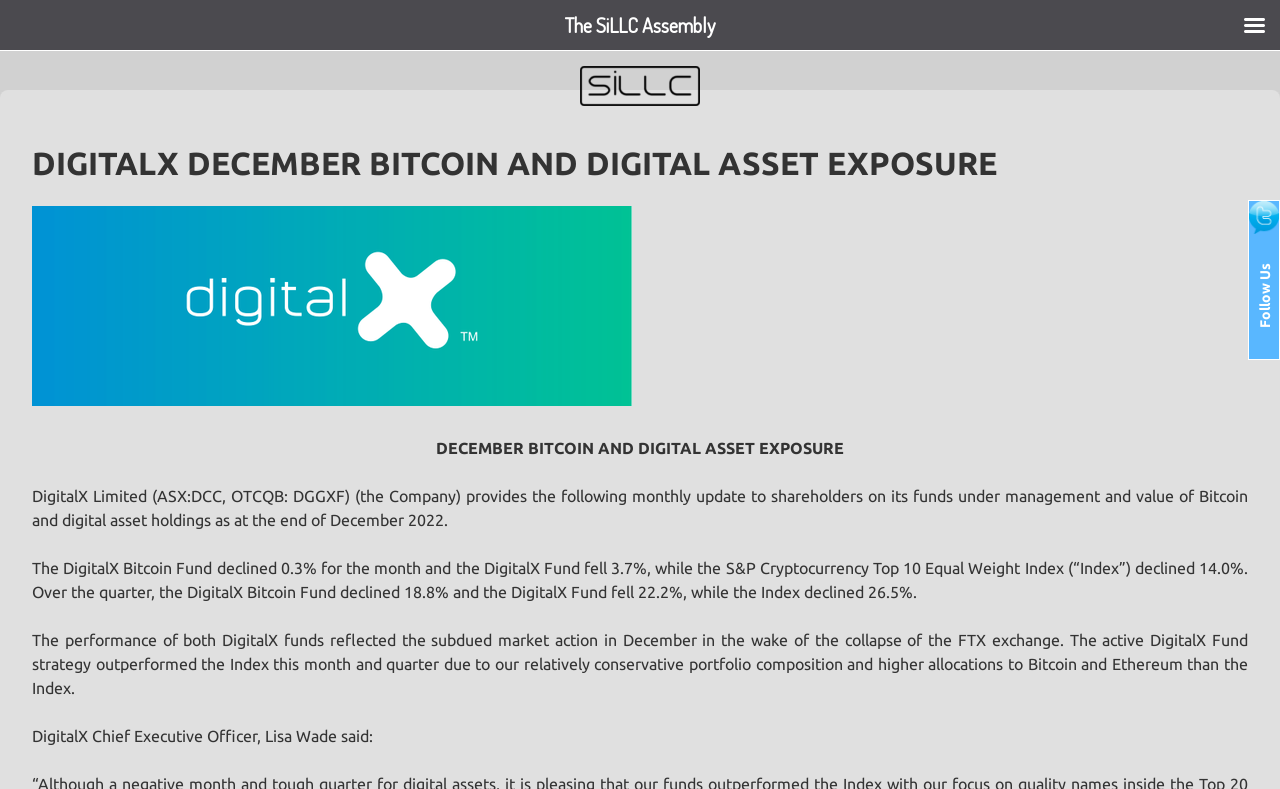Provide a brief response in the form of a single word or phrase:
What is the name of the index mentioned in the webpage?

S&P Cryptocurrency Top 10 Equal Weight Index